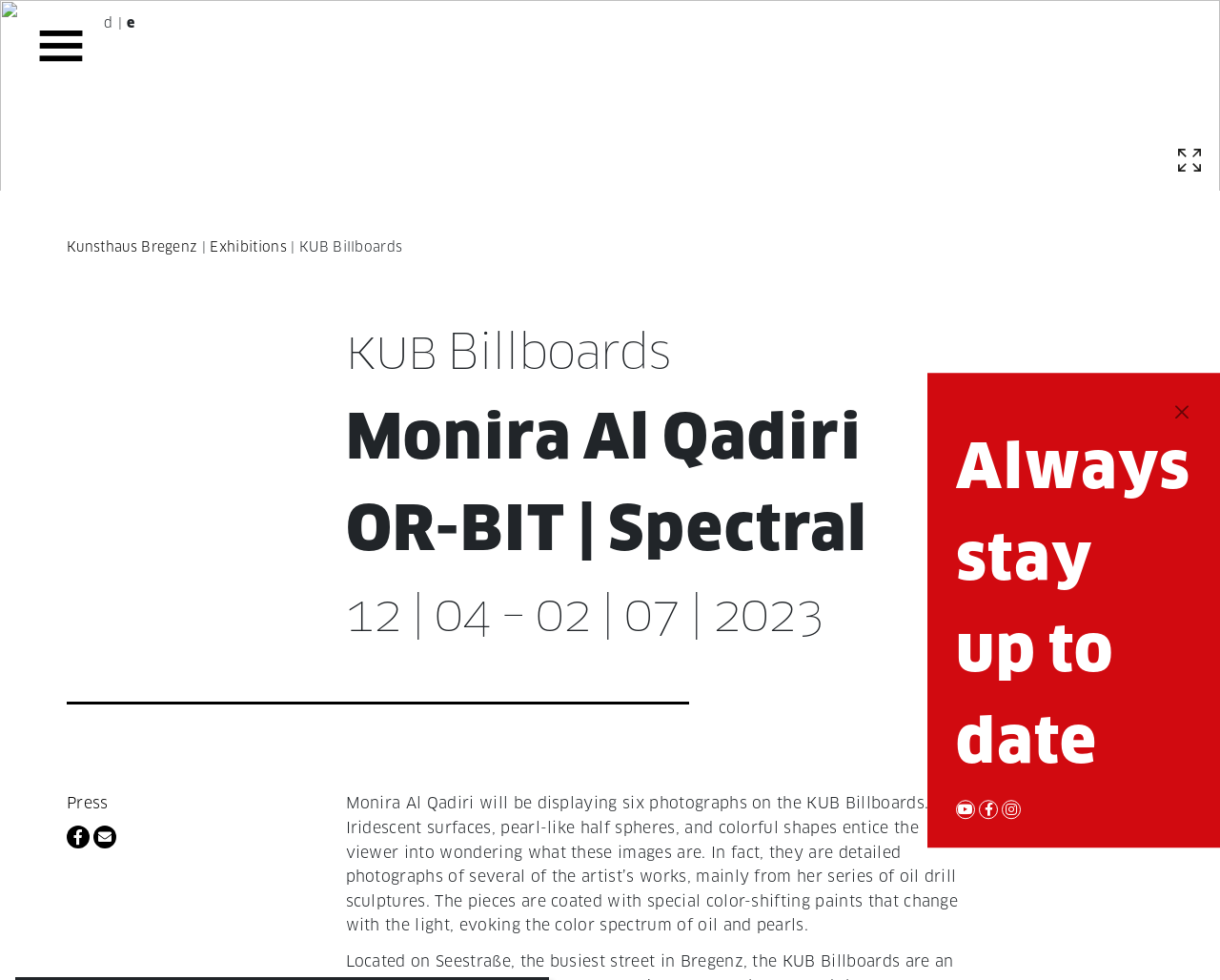Find the UI element described as: "title="Facebook"" and predict its bounding box coordinates. Ensure the coordinates are four float numbers between 0 and 1, [left, top, right, bottom].

[0.055, 0.842, 0.077, 0.866]